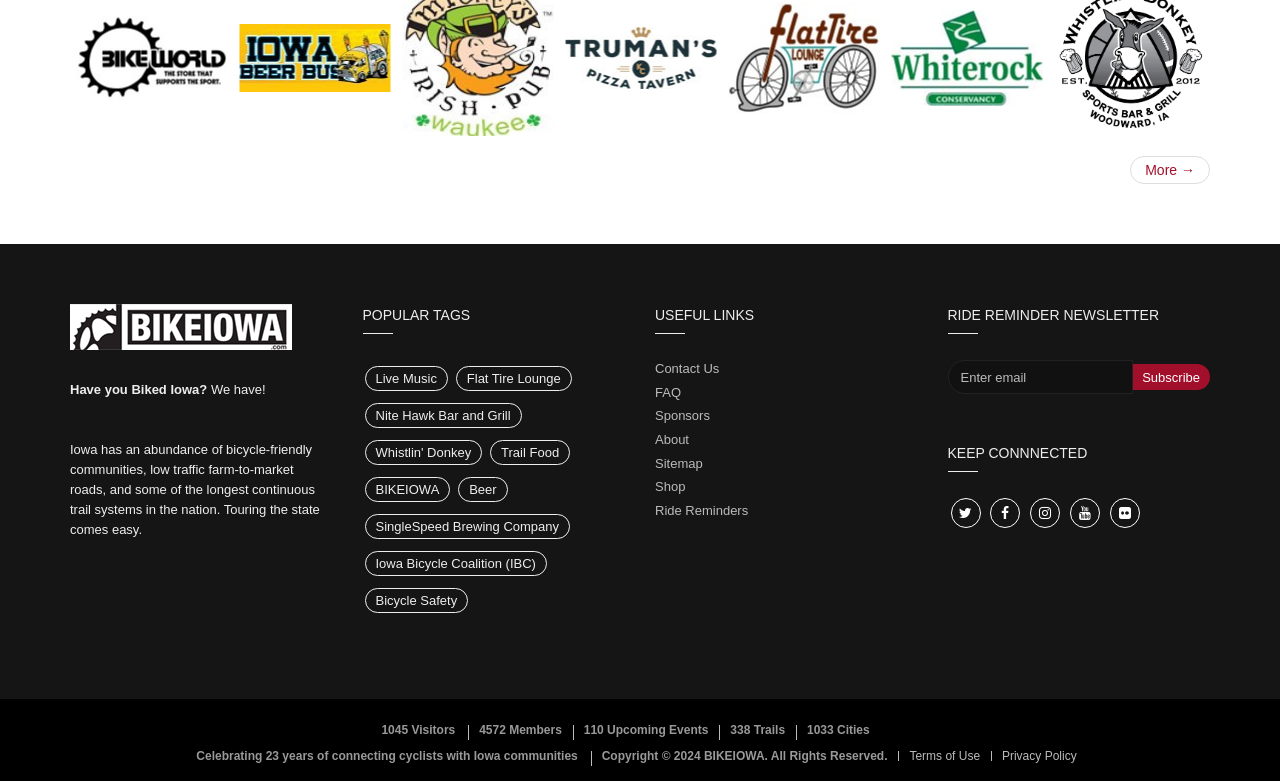Based on the element description "Ride Reminders", predict the bounding box coordinates of the UI element.

[0.512, 0.644, 0.585, 0.663]